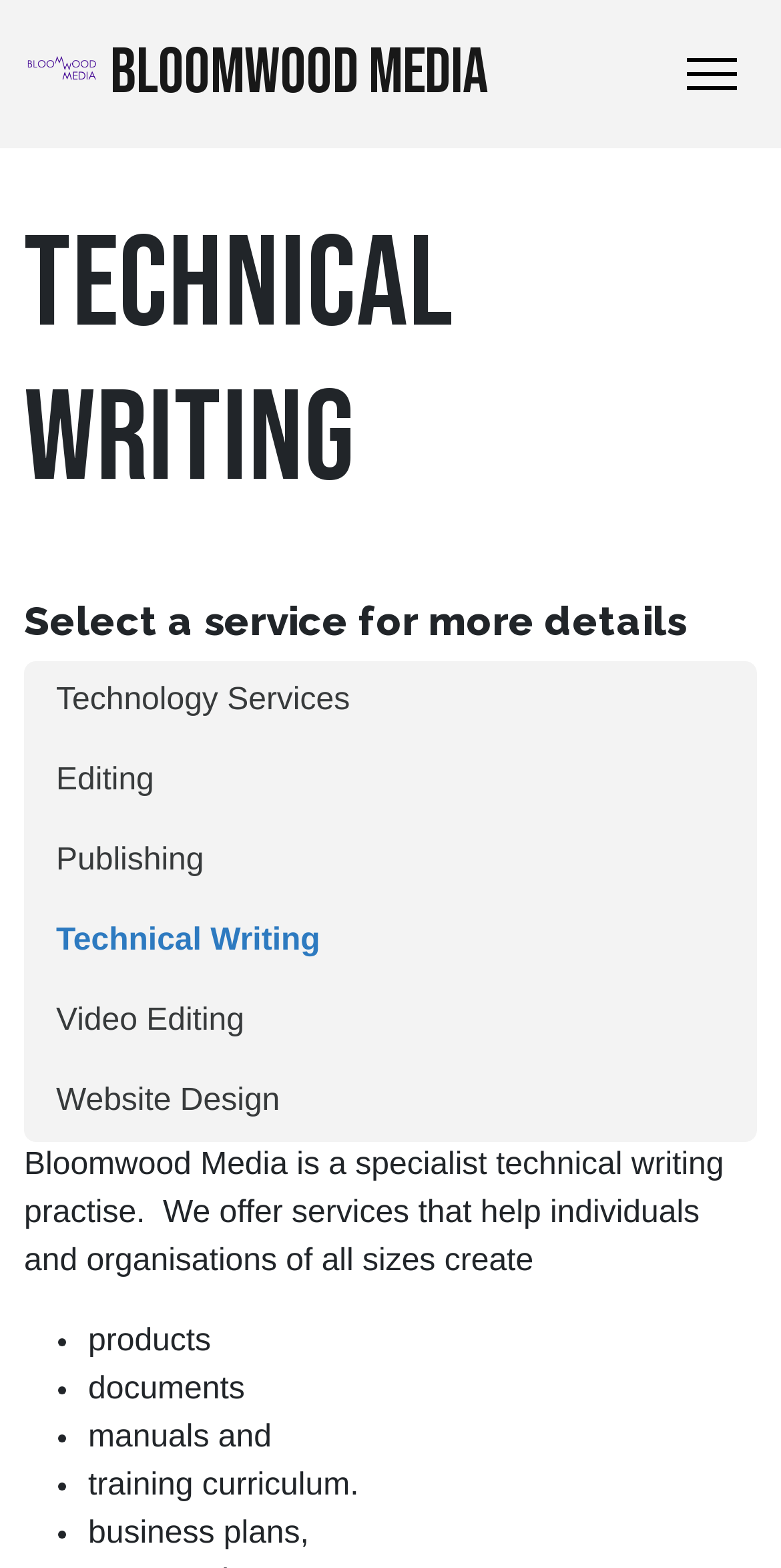Please identify the bounding box coordinates of the element I need to click to follow this instruction: "Visit Website Design page".

[0.031, 0.677, 0.969, 0.728]